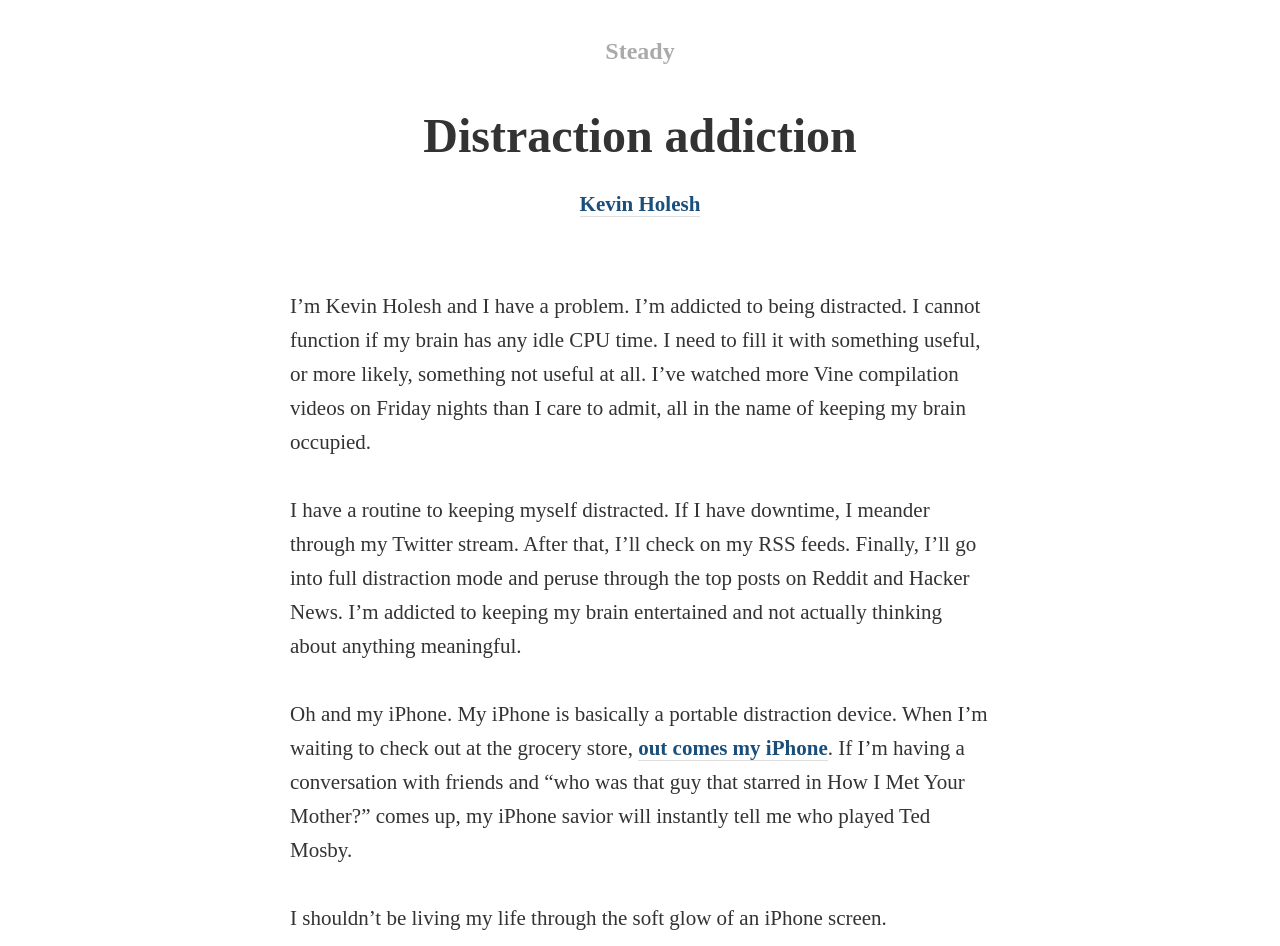What social media platform does the author check during downtime? Observe the screenshot and provide a one-word or short phrase answer.

Twitter